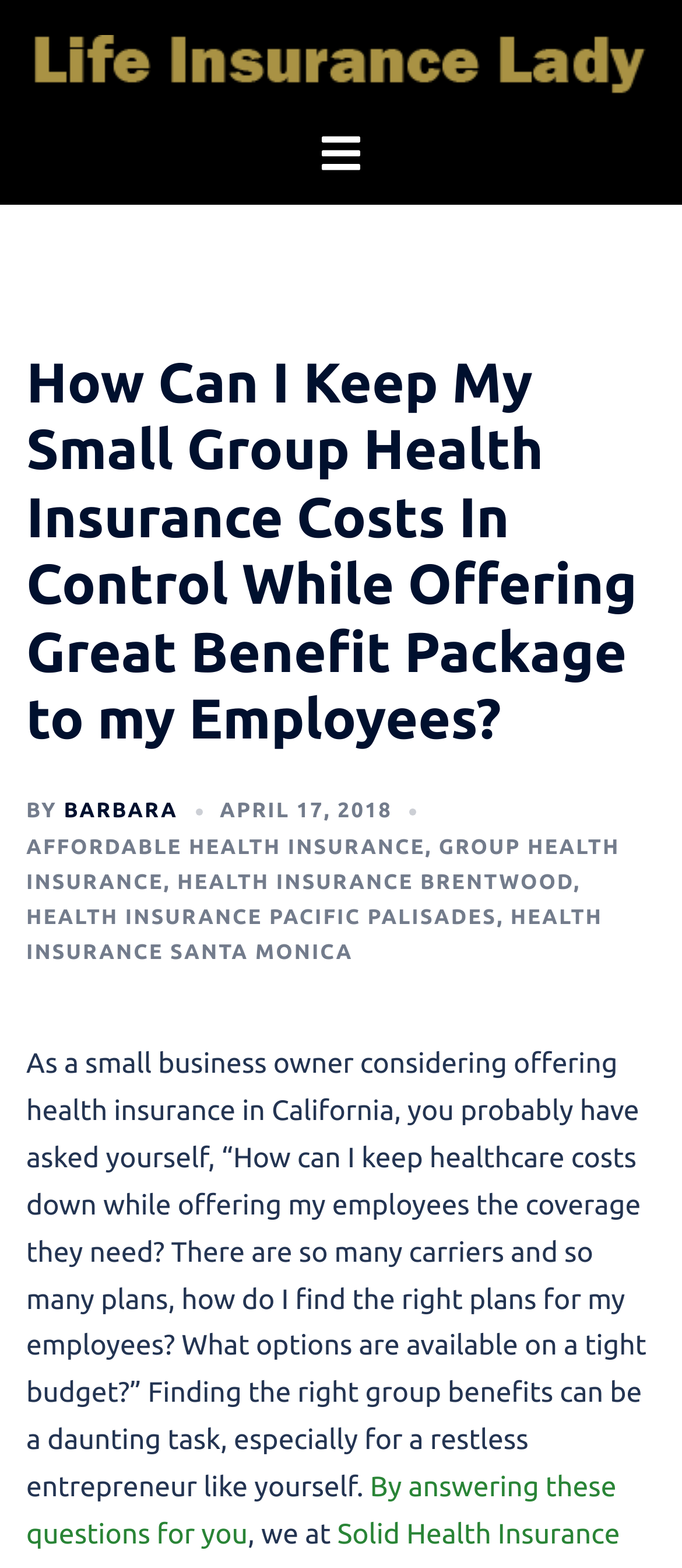What is the name of the author of the article?
Kindly answer the question with as much detail as you can.

The author's name is mentioned in the article, specifically in the section where it says 'BY BARBARA APRIL 17, 2018'.